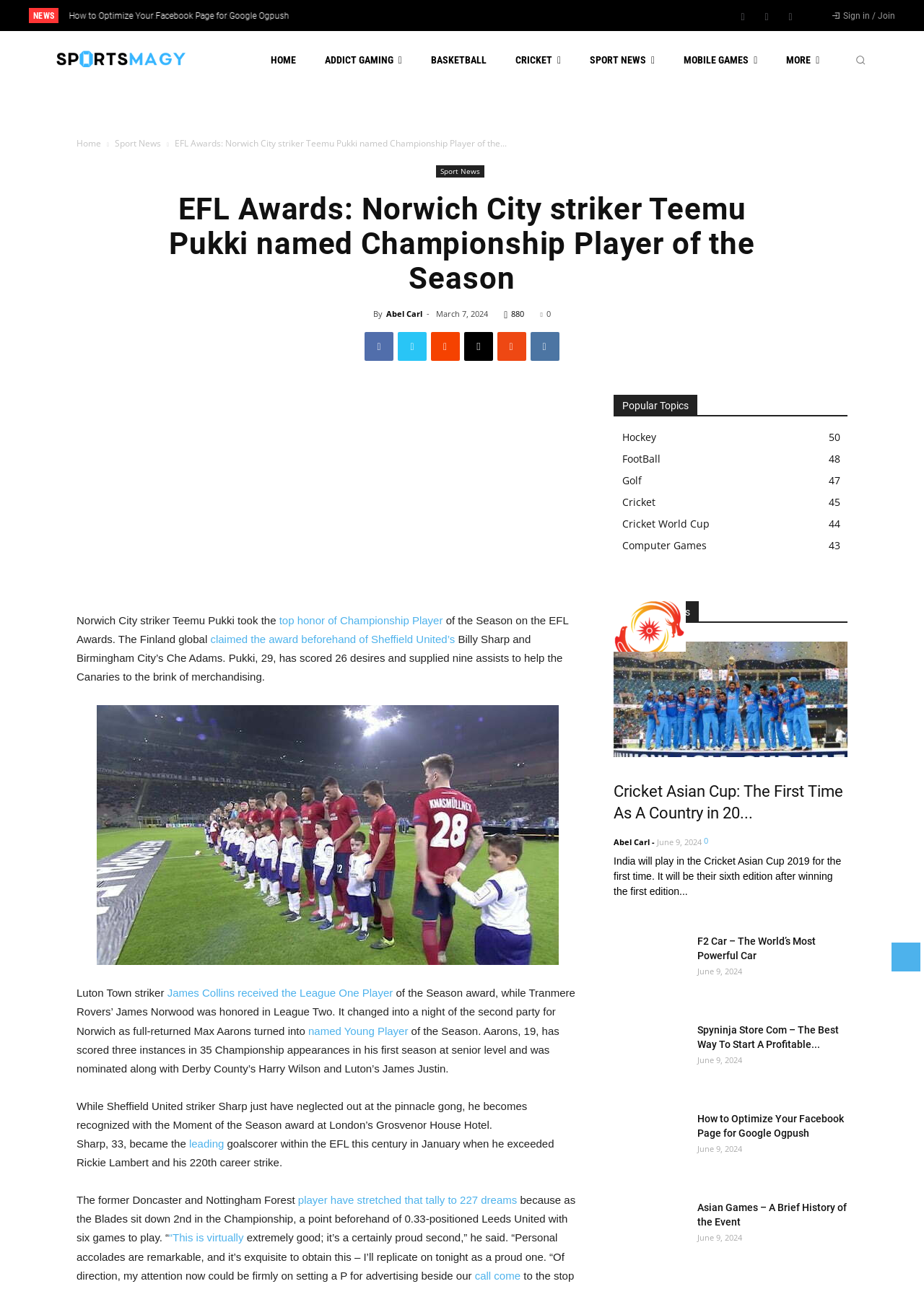Please provide a one-word or phrase answer to the question: 
How many career strikes has Billy Sharp made?

227